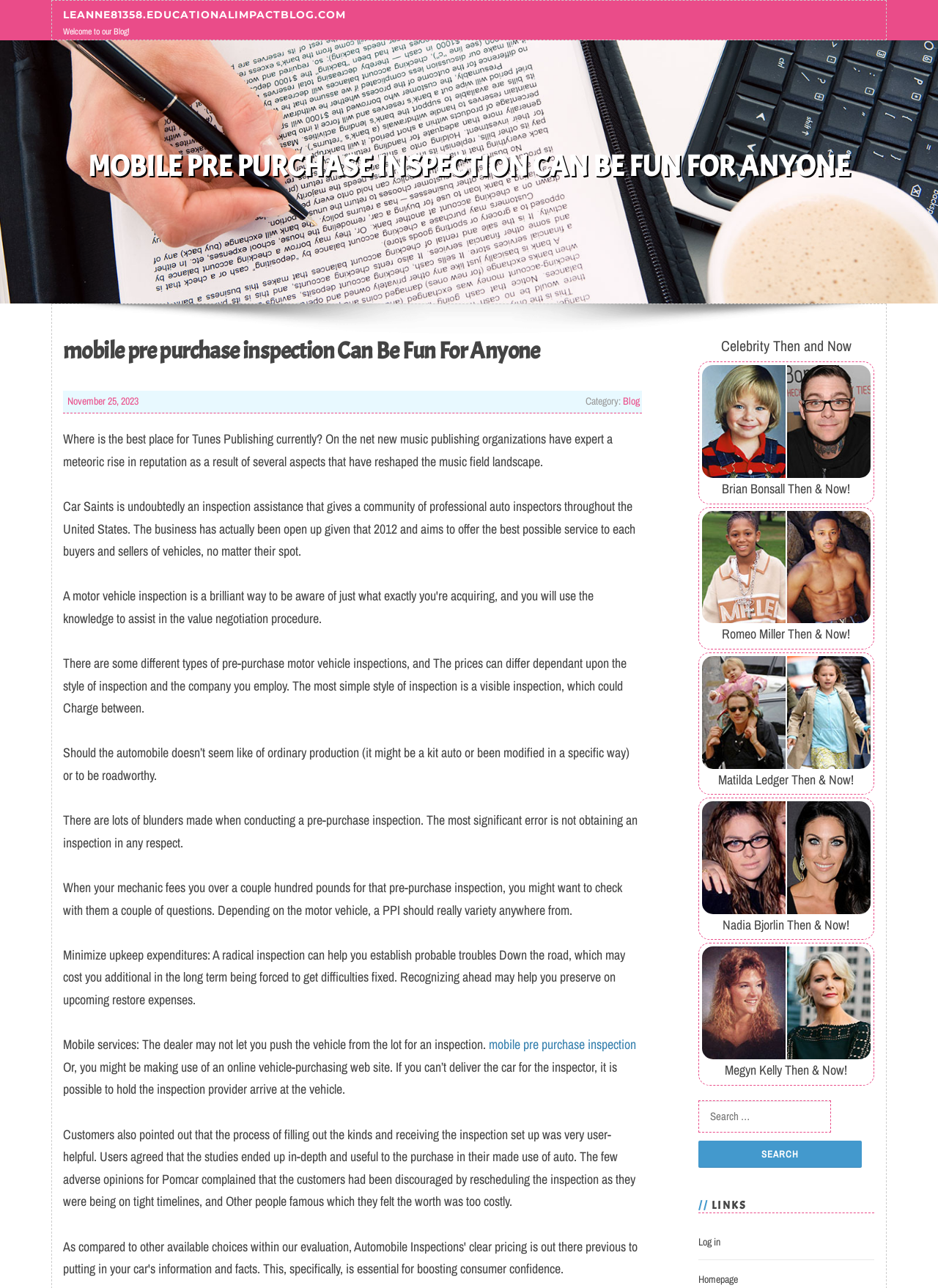Can you identify and provide the main heading of the webpage?

mobile pre purchase inspection Can Be Fun For Anyone